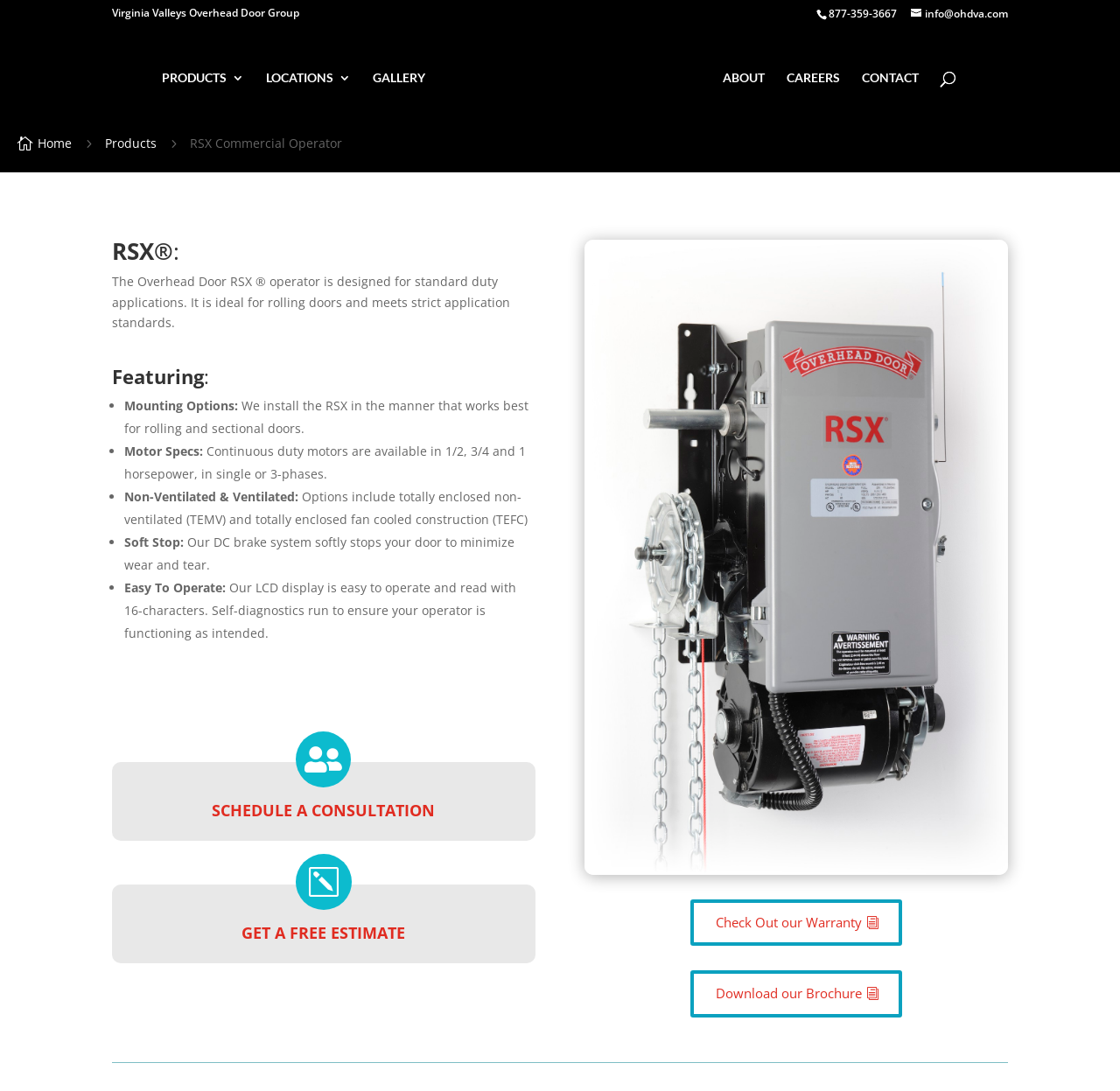Could you specify the bounding box coordinates for the clickable section to complete the following instruction: "Click Home"?

None